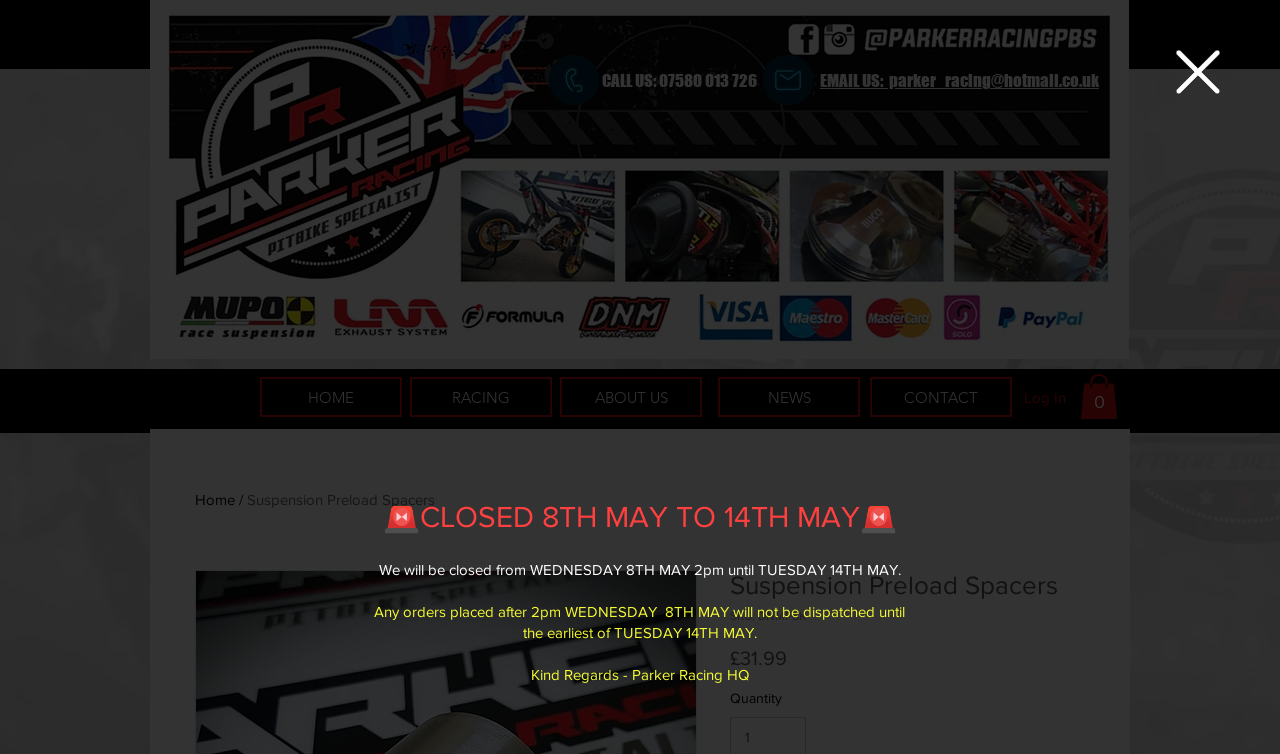What is the email address for contacting Parker Racing?
Using the image as a reference, answer with just one word or a short phrase.

parker_racing@hotmail.co.uk